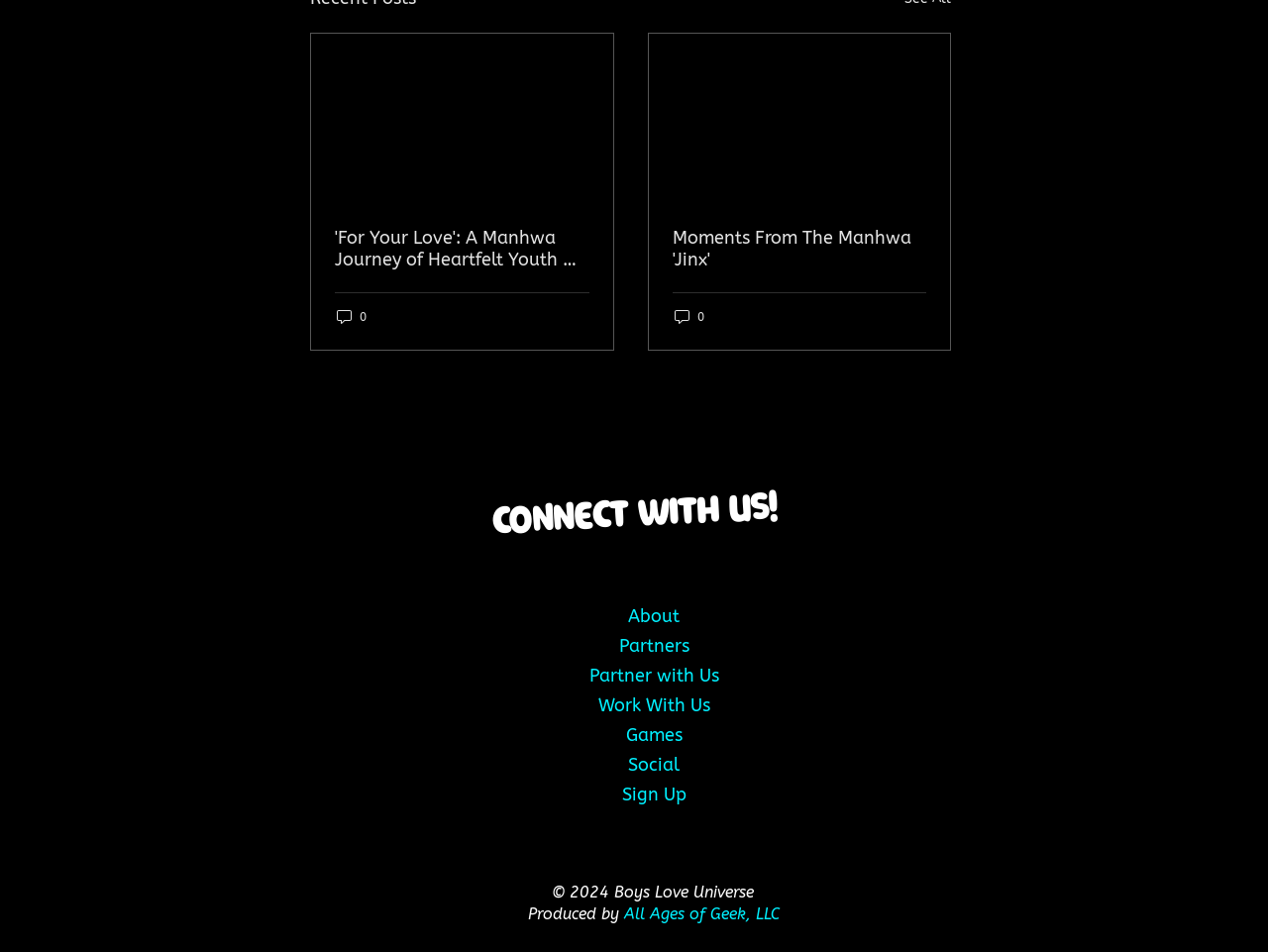What is the copyright year of the website?
Please respond to the question with a detailed and informative answer.

The StaticText element with the bounding box coordinates [0.436, 0.927, 0.595, 0.947] has the text '© 2024 Boys Love Universe', which indicates that the copyright year of the website is 2024.